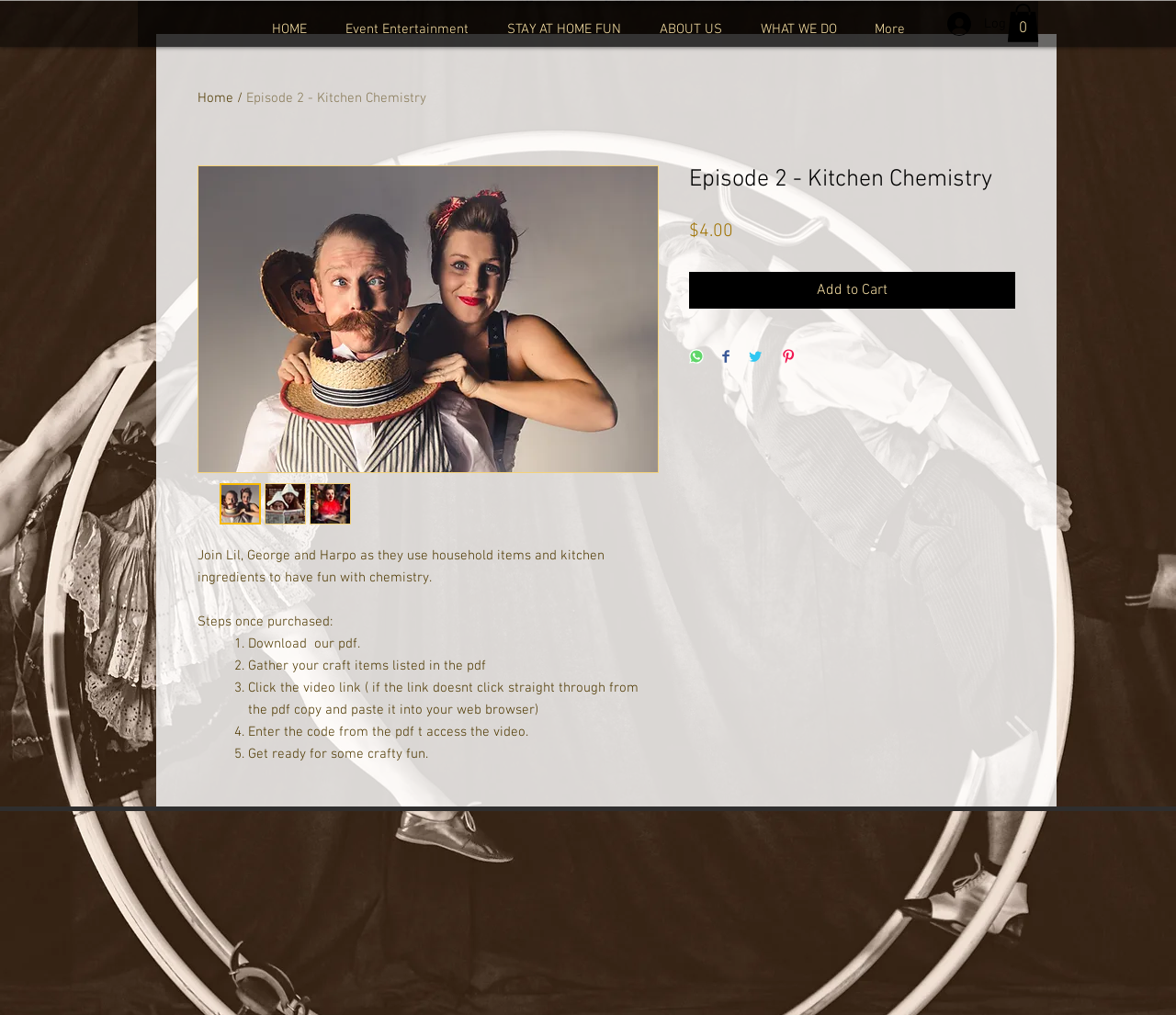Please indicate the bounding box coordinates of the element's region to be clicked to achieve the instruction: "Click the 'Log In' button". Provide the coordinates as four float numbers between 0 and 1, i.e., [left, top, right, bottom].

[0.795, 0.006, 0.879, 0.041]